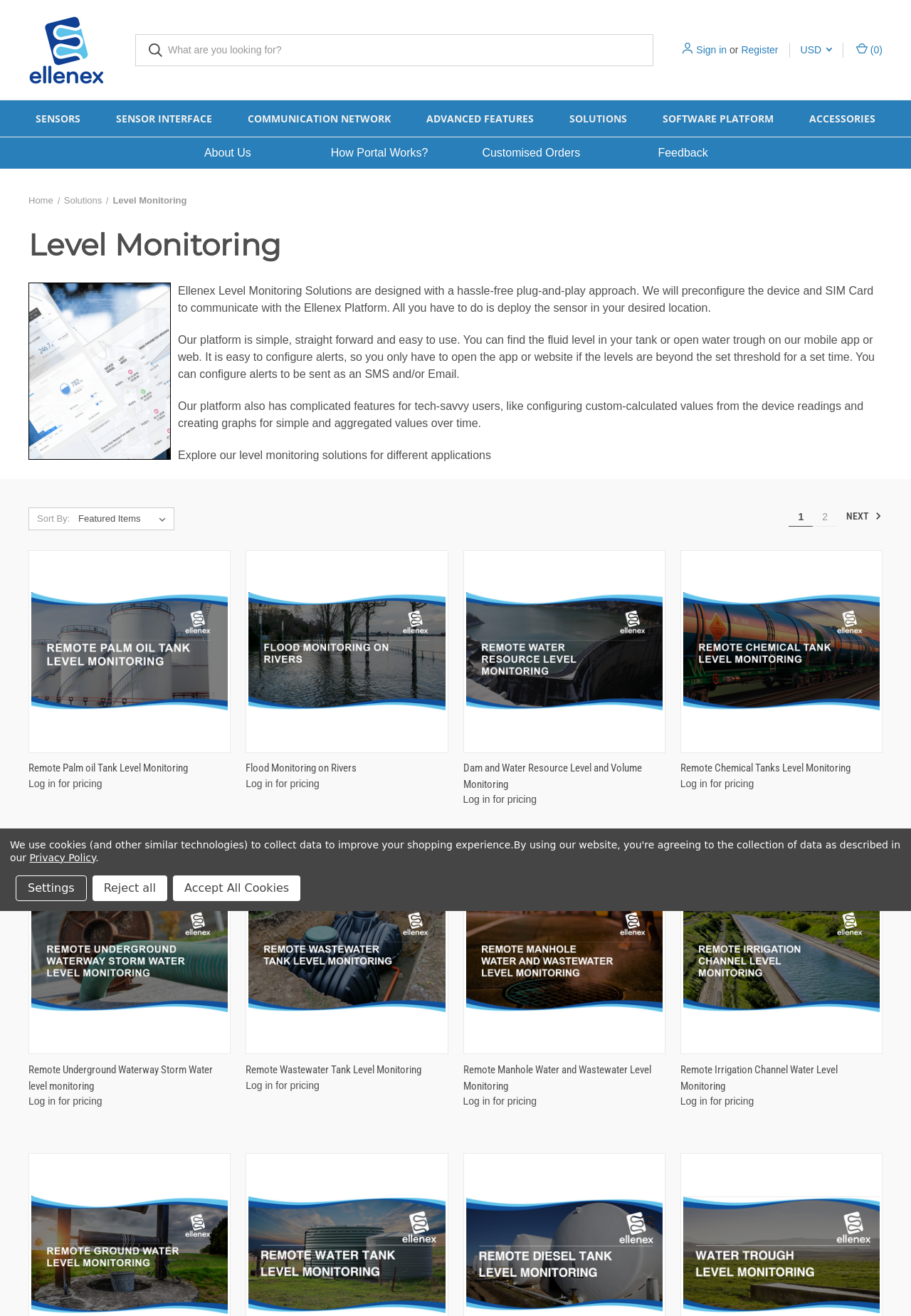Identify the bounding box for the UI element specified in this description: "2". The coordinates must be four float numbers between 0 and 1, formatted as [left, top, right, bottom].

[0.892, 0.385, 0.919, 0.399]